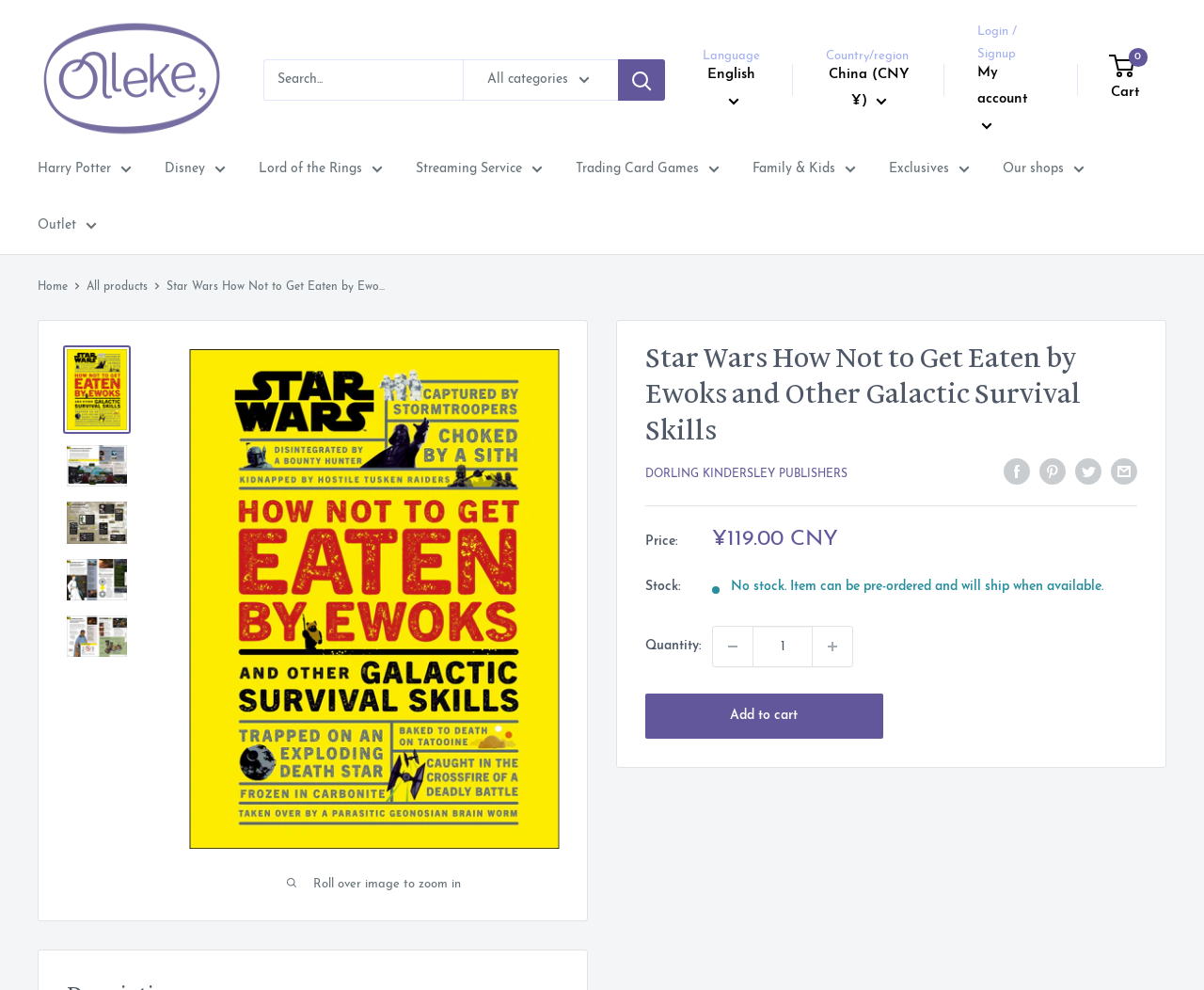Bounding box coordinates are specified in the format (top-left x, top-left y, bottom-right x, bottom-right y). All values are floating point numbers bounded between 0 and 1. Please provide the bounding box coordinate of the region this sentence describes: Our shops

[0.833, 0.159, 0.901, 0.184]